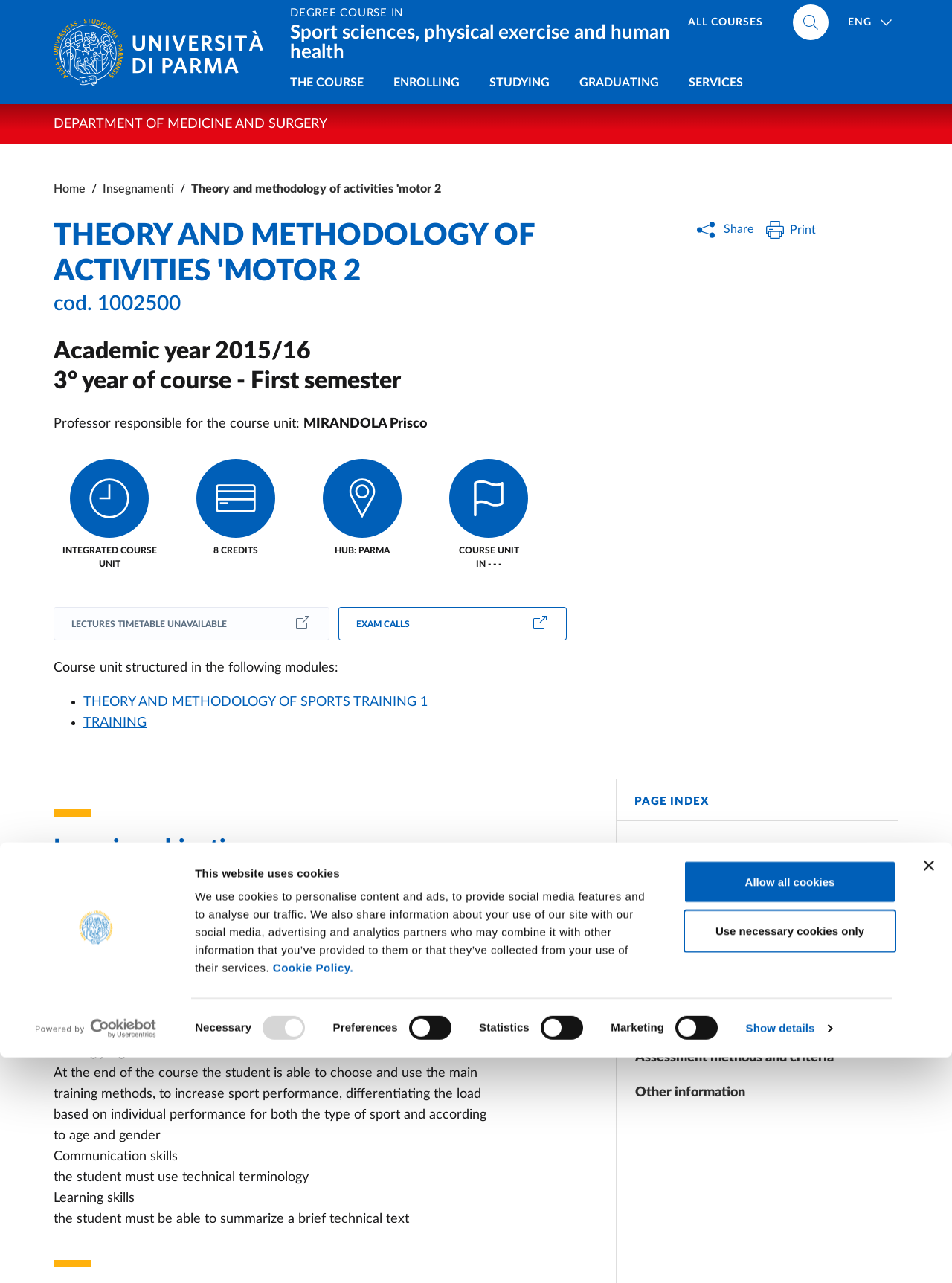Determine the bounding box coordinates of the region that needs to be clicked to achieve the task: "Search for something".

[0.833, 0.003, 0.87, 0.031]